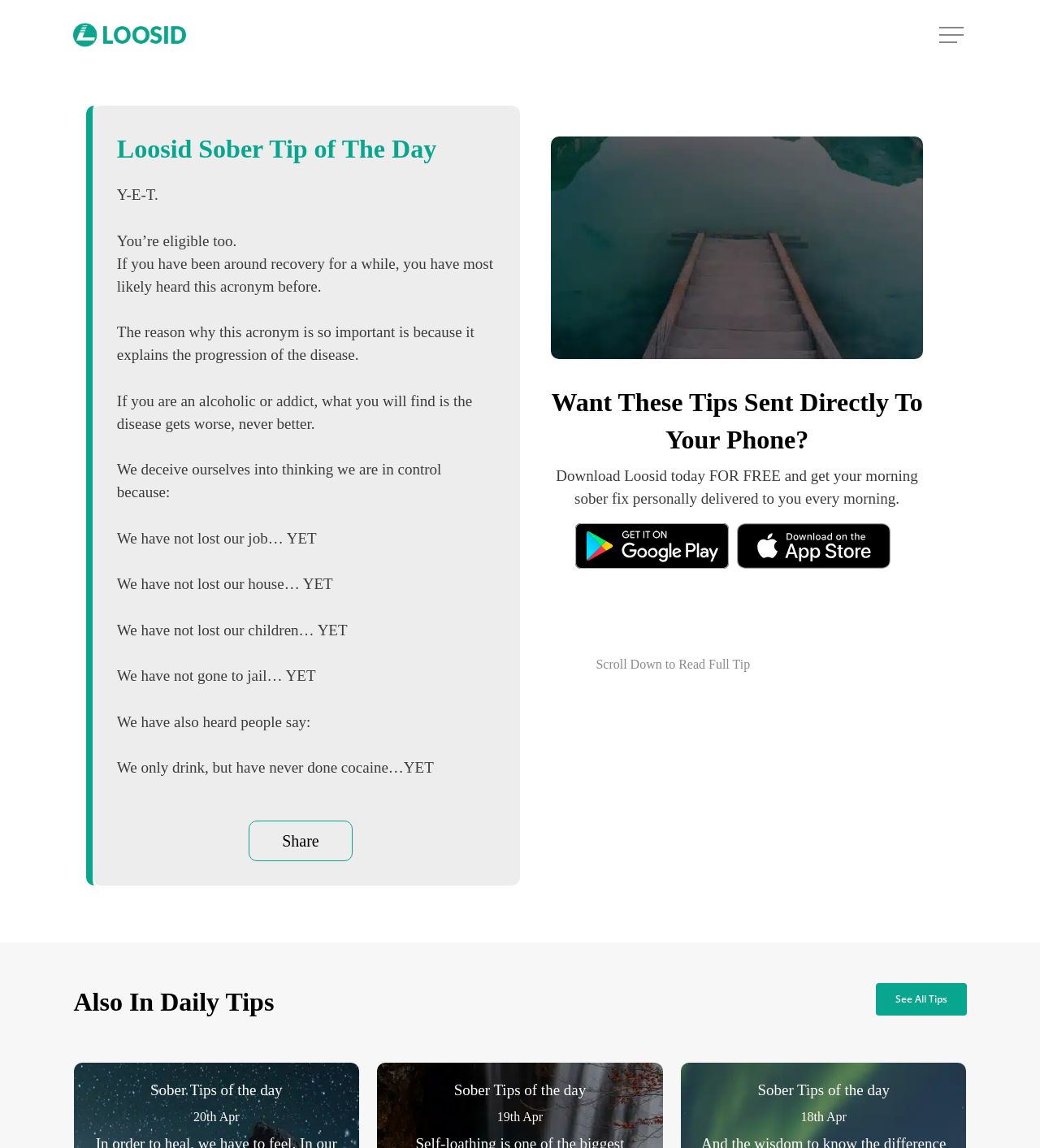Identify the coordinates of the bounding box for the element described below: "See All Tips". Return the coordinates as four float numbers between 0 and 1: [left, top, right, bottom].

[0.842, 0.856, 0.929, 0.885]